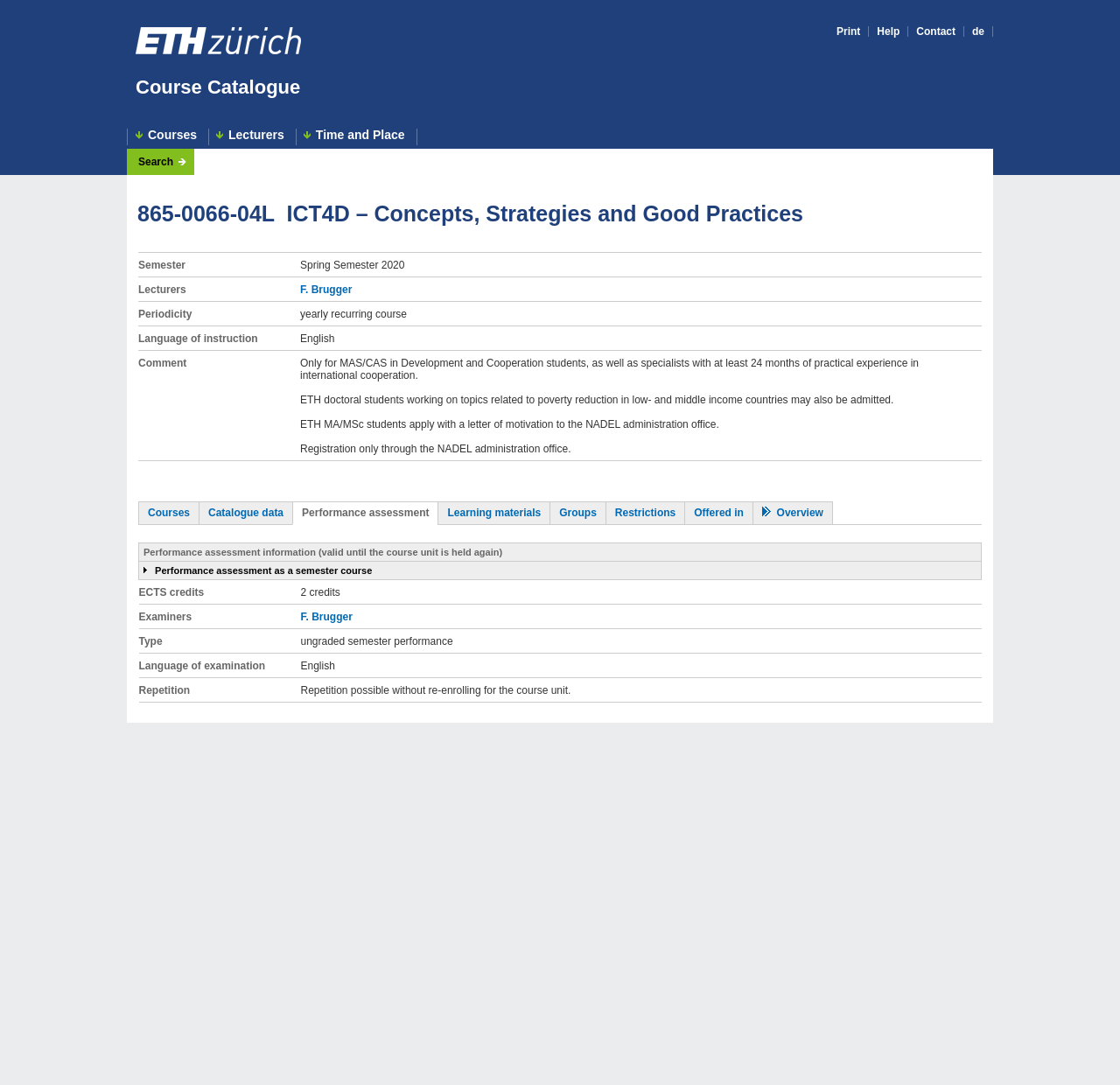Give the bounding box coordinates for the element described as: "Time and Place".

[0.264, 0.119, 0.372, 0.134]